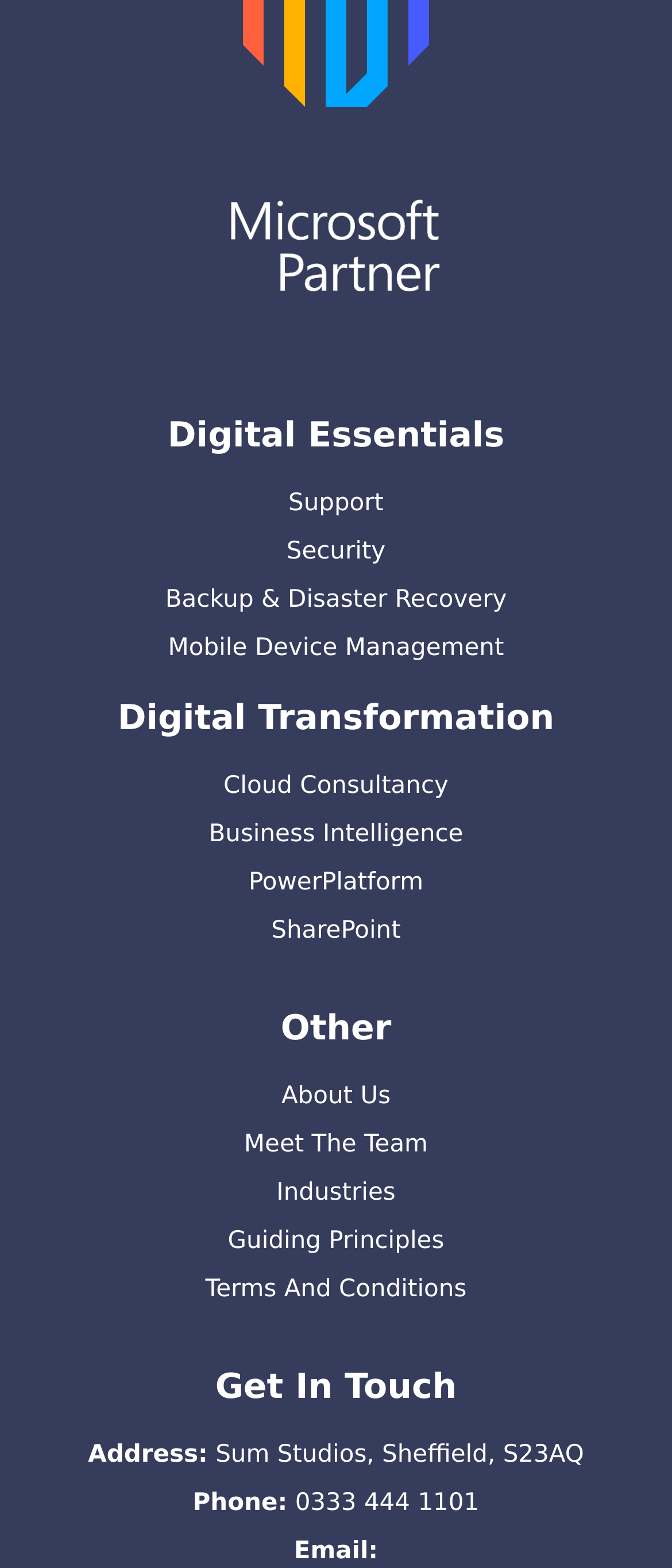Find the bounding box coordinates for the element that must be clicked to complete the instruction: "contact us by phone". The coordinates should be four float numbers between 0 and 1, indicated as [left, top, right, bottom].

[0.428, 0.95, 0.713, 0.967]